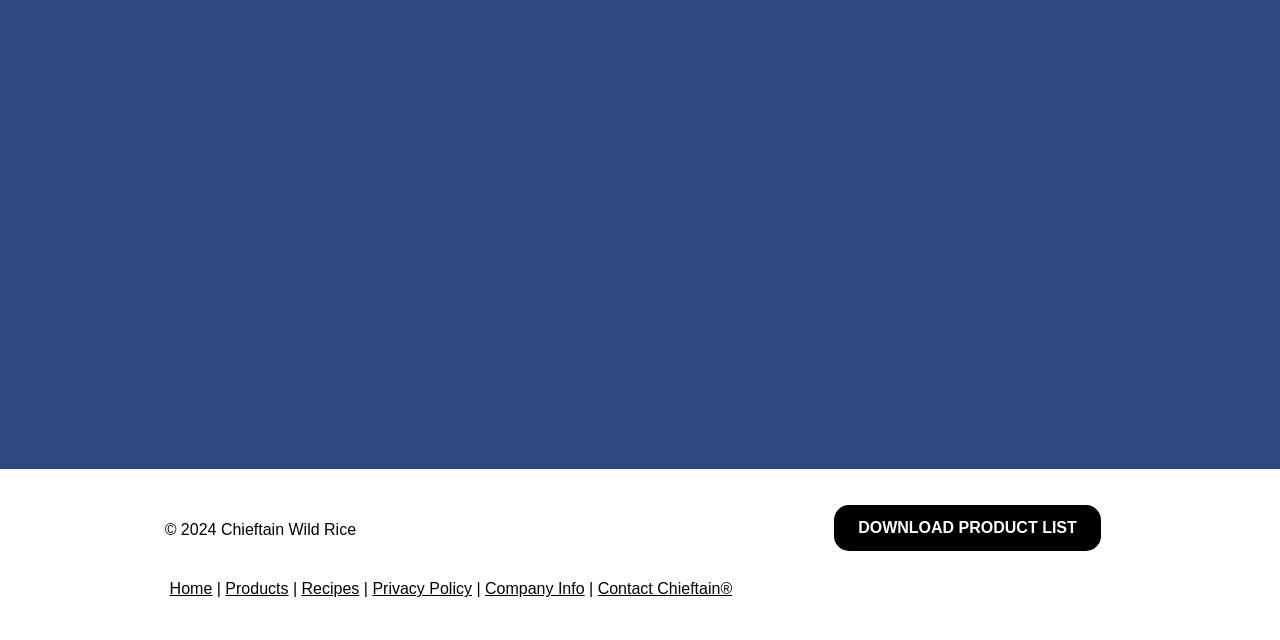Please provide the bounding box coordinates in the format (top-left x, top-left y, bottom-right x, bottom-right y). Remember, all values are floating point numbers between 0 and 1. What is the bounding box coordinate of the region described as: MNS 2024 Expected Cut Off

None